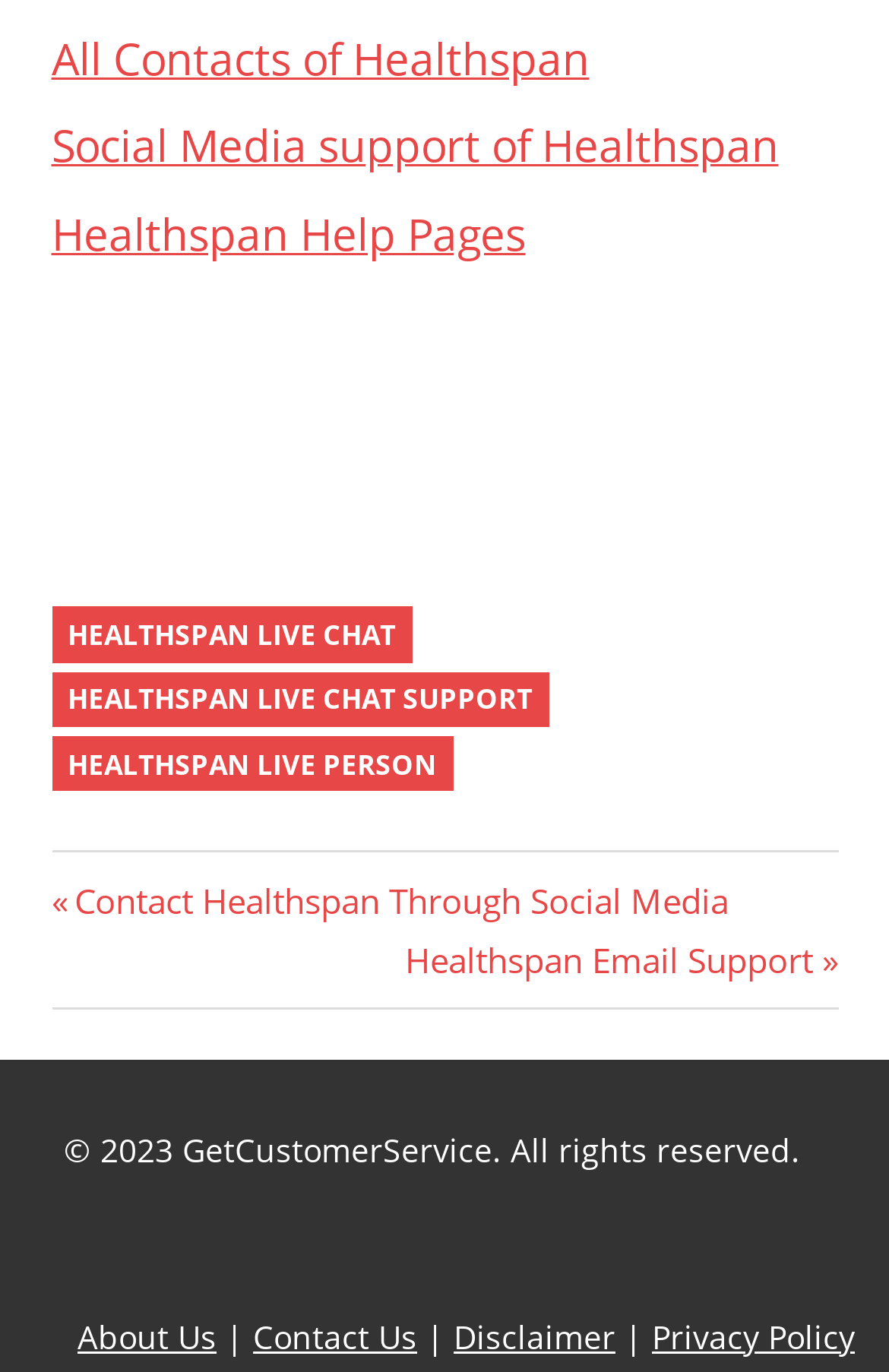Using the given description, provide the bounding box coordinates formatted as (top-left x, top-left y, bottom-right x, bottom-right y), with all values being floating point numbers between 0 and 1. Description: Disclaimer

[0.51, 0.958, 0.692, 0.99]